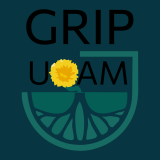What does the logo reflect?
Please respond to the question thoroughly and include all relevant details.

The caption states that the logo reflects the organization's identity and mission, which is possibly linked to research, collaboration, and social impact initiatives.